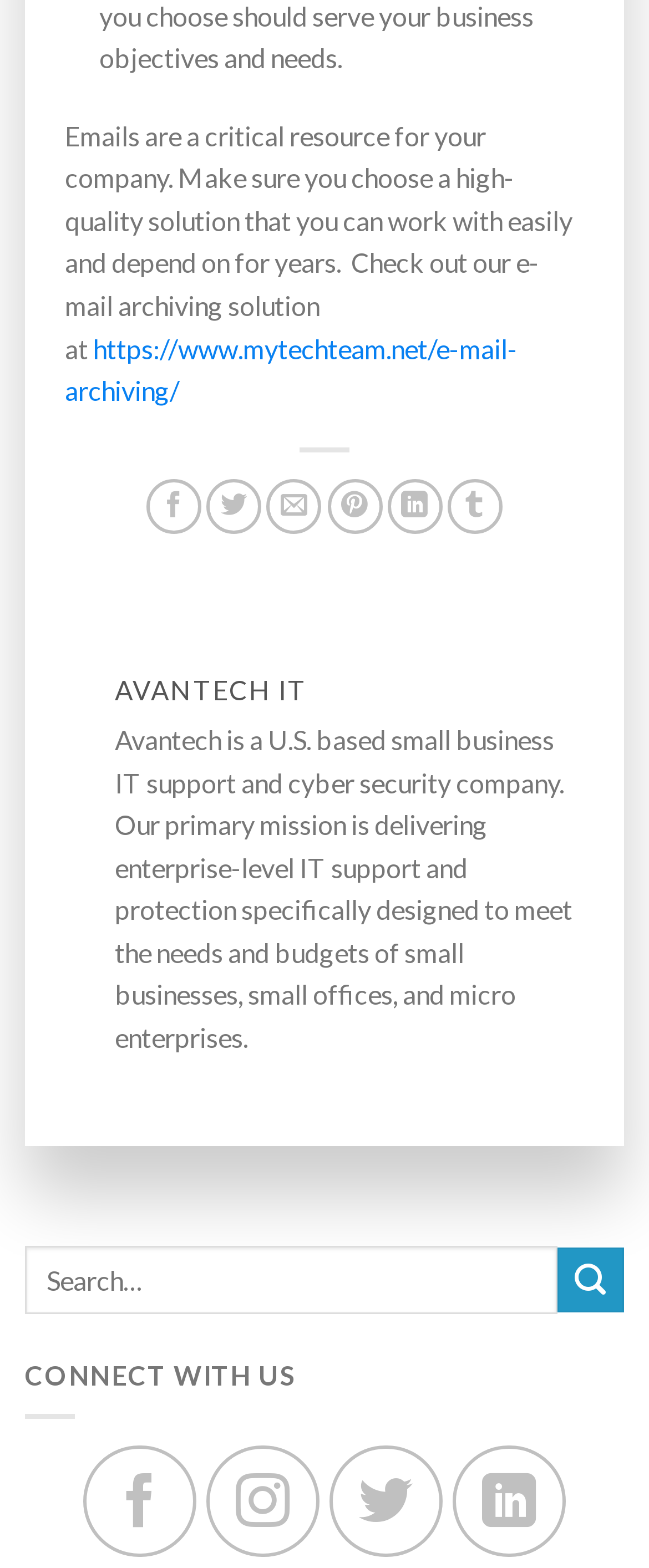Please provide the bounding box coordinates for the UI element as described: "https://www.mytechteam.net/e-mail-archiving/". The coordinates must be four floats between 0 and 1, represented as [left, top, right, bottom].

[0.1, 0.212, 0.797, 0.259]